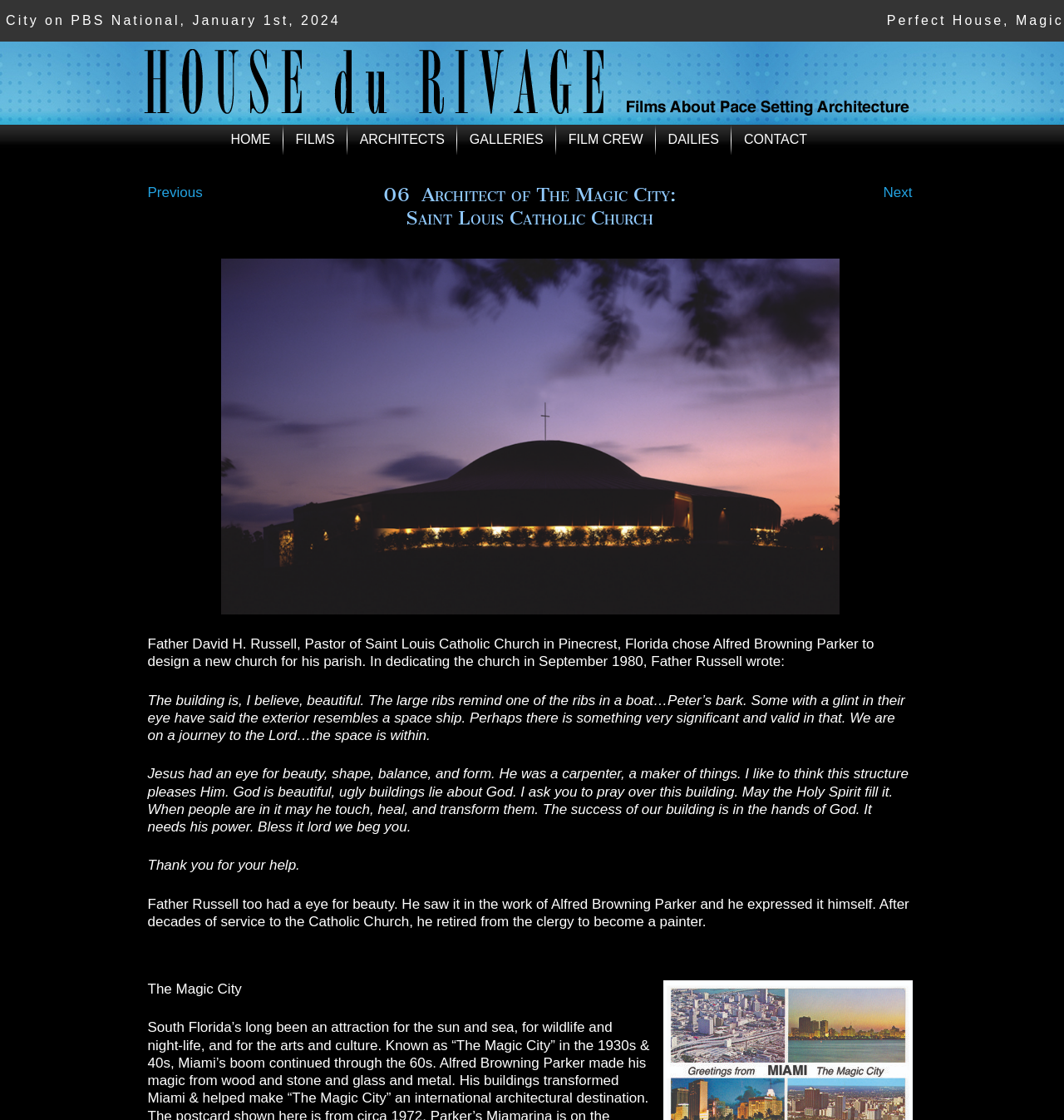Who is the pastor of the church?
Please craft a detailed and exhaustive response to the question.

I found the answer by reading the StaticText element that mentions 'Father David H. Russell, Pastor of Saint Louis Catholic Church in Pinecrest, Florida...'.